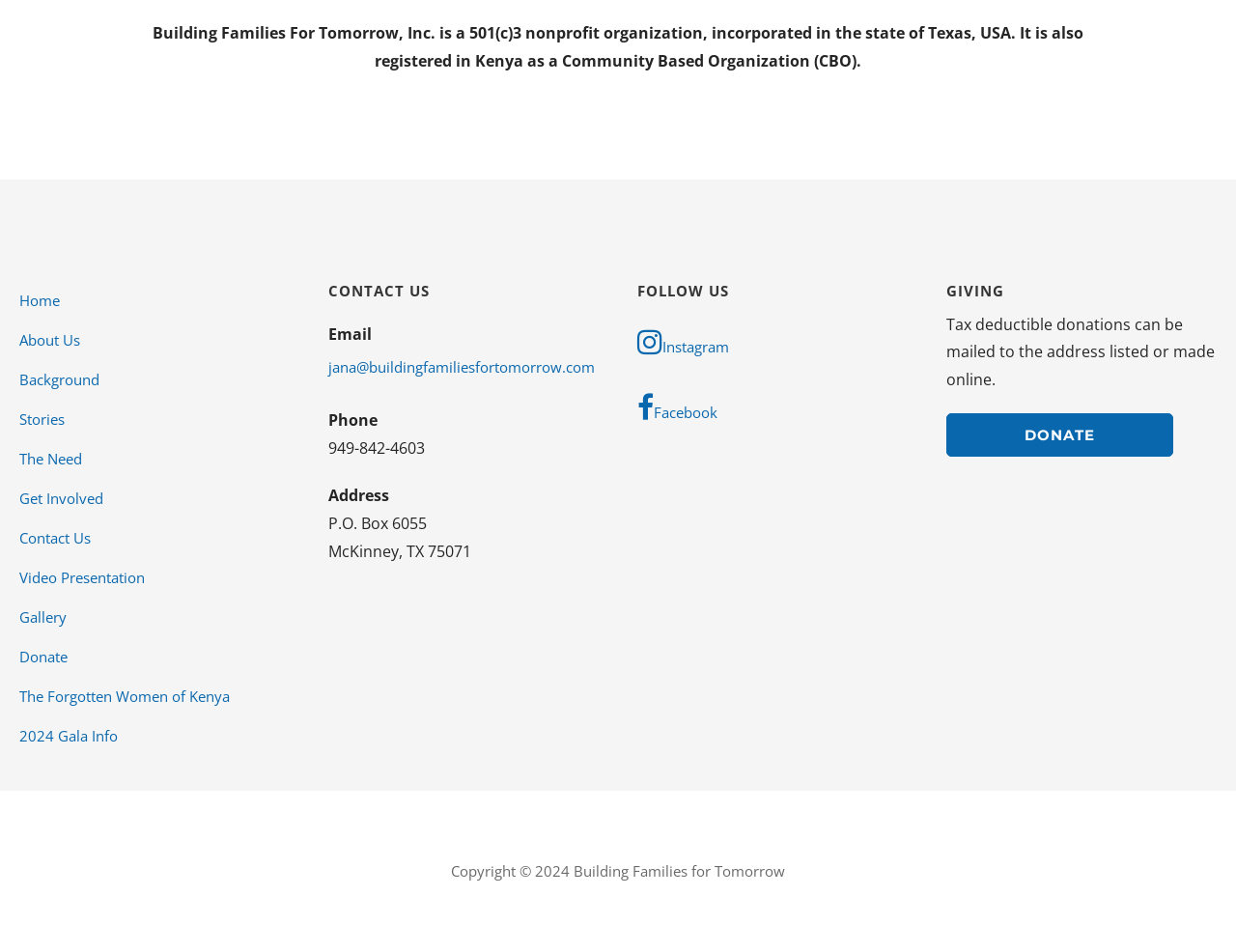What is the name of the nonprofit organization?
Could you give a comprehensive explanation in response to this question?

The name of the nonprofit organization can be found in the StaticText element at the top of the webpage, which states 'Building Families For Tomorrow, Inc. is a 501(c)3 nonprofit organization, incorporated in the state of Texas, USA.'